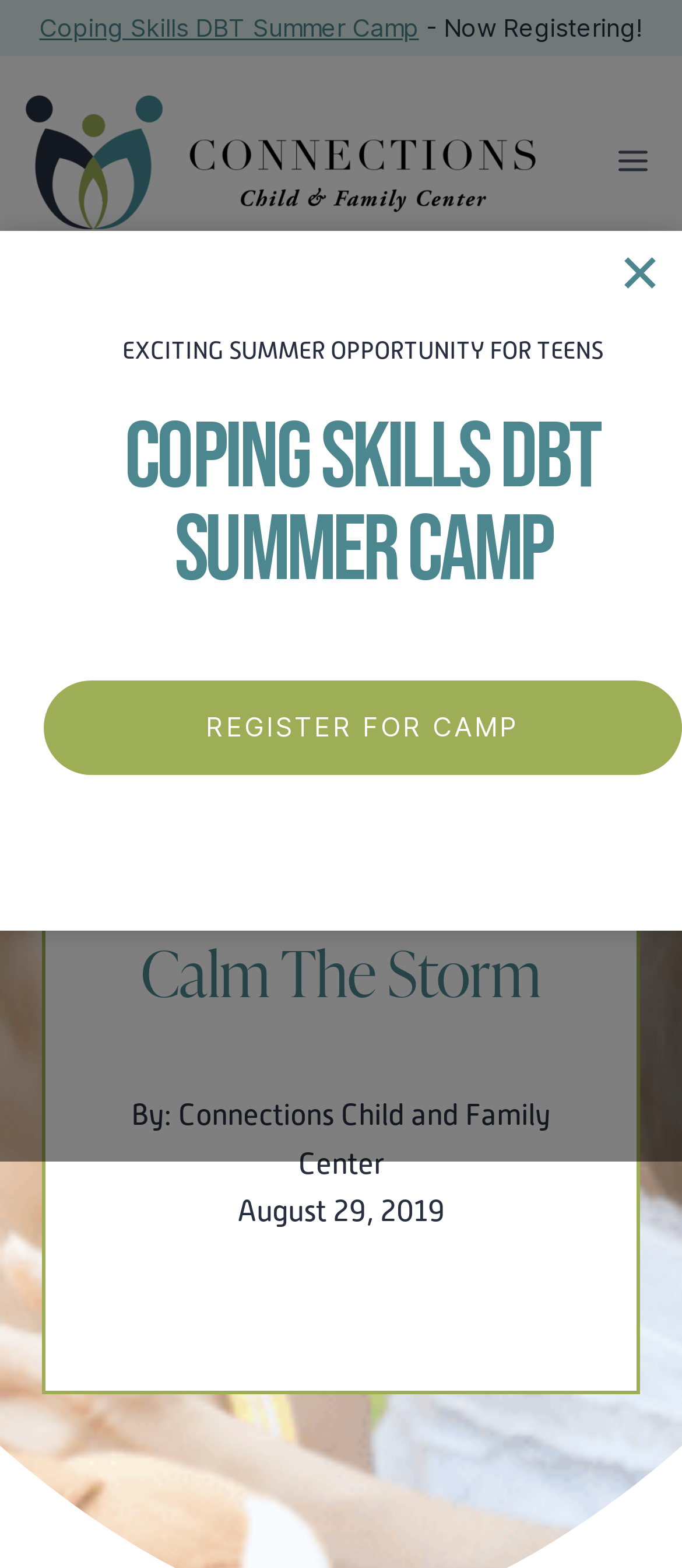Pinpoint the bounding box coordinates of the clickable area needed to execute the instruction: "Scroll to top". The coordinates should be specified as four float numbers between 0 and 1, i.e., [left, top, right, bottom].

[0.912, 0.631, 0.949, 0.647]